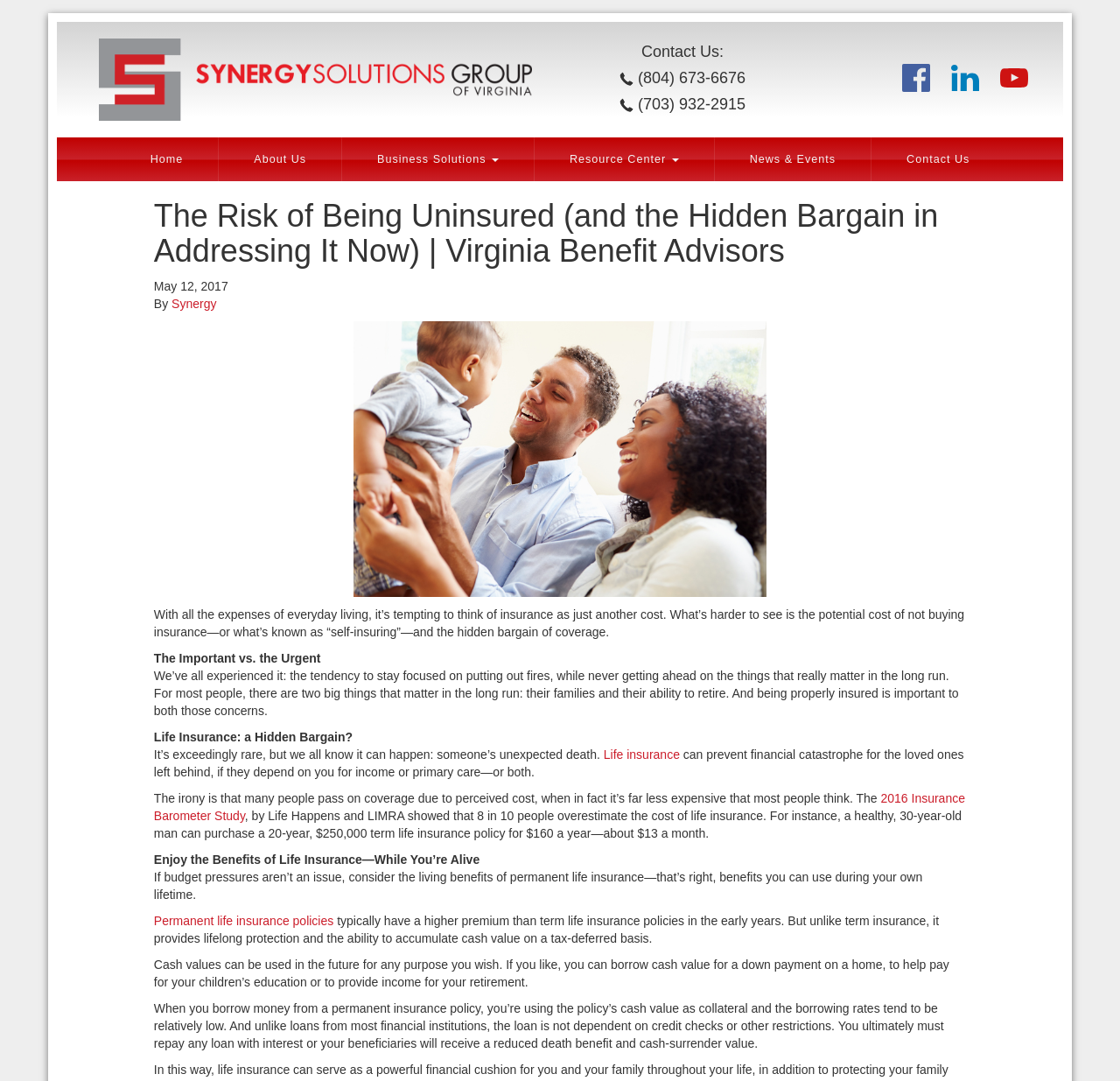What is the purpose of life insurance?
Answer the question with as much detail as possible.

According to the article, life insurance can prevent financial catastrophe for the loved ones left behind, if they depend on the insured person for income or primary care—or both. This is mentioned in the section 'Life Insurance: a Hidden Bargain?'.